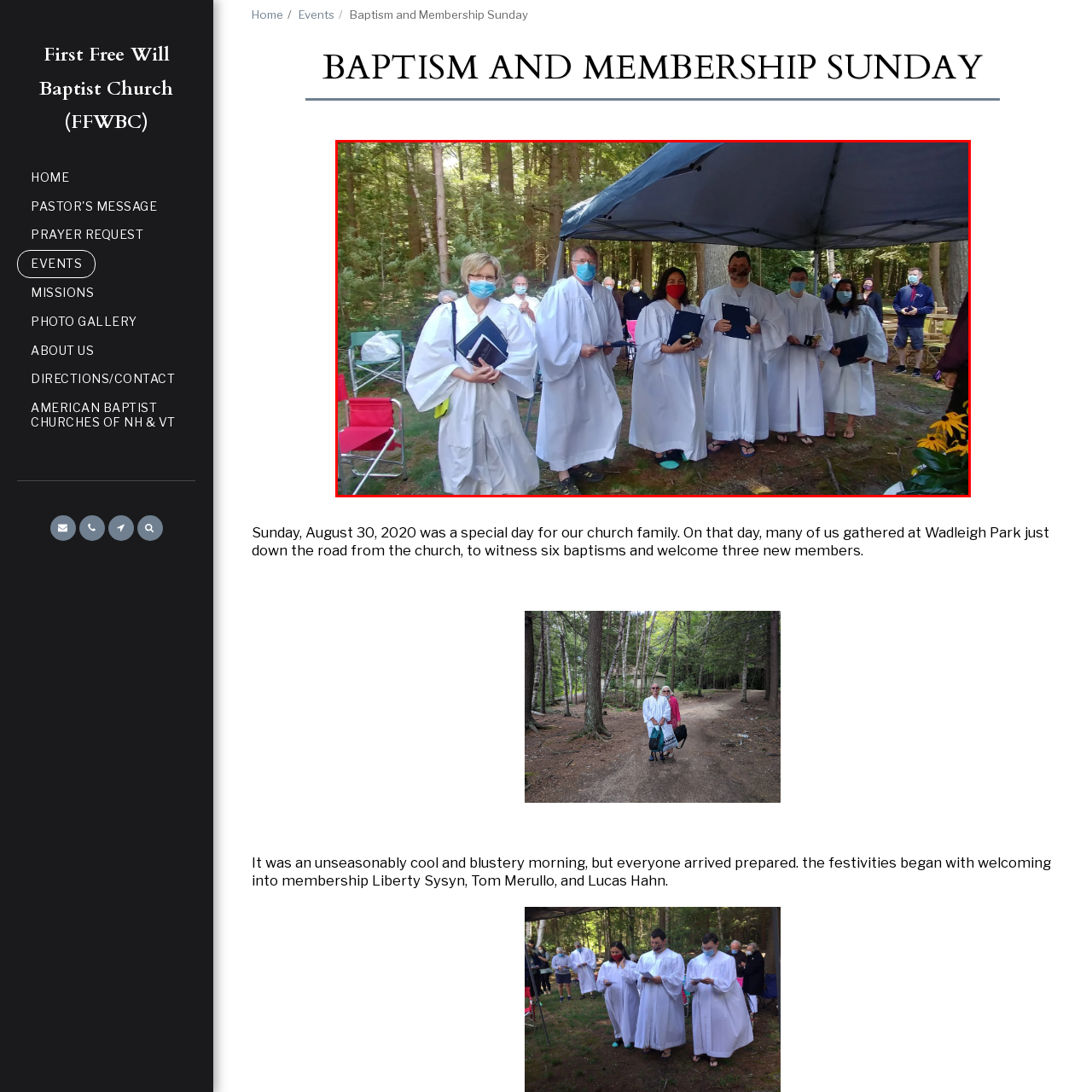Give an in-depth description of the image within the red border.

The image captures a heartfelt moment during the "Baptism and Membership Sunday" at First Free Will Baptist Church. Set against a backdrop of lush green trees, a group of six individuals is seen gathered beneath a canvas tent, dressed in white baptismal robes. Each person holds a tablet or booklet, signifying their commitment to the church and the occasion of their baptism or membership.

The attendees display a mix of emotions—some smiling excitedly, while others appear contemplative. The scene conveys a sense of community and celebration, enhanced by the presence of supportive family and friends in the background, many of whom are also wearing masks, reflecting a conscientious approach to health and safety. The atmosphere is warm and inviting, encapsulating the significance of the day, which was marked by joy, spirituality, and new beginnings for those being welcomed into the church family.